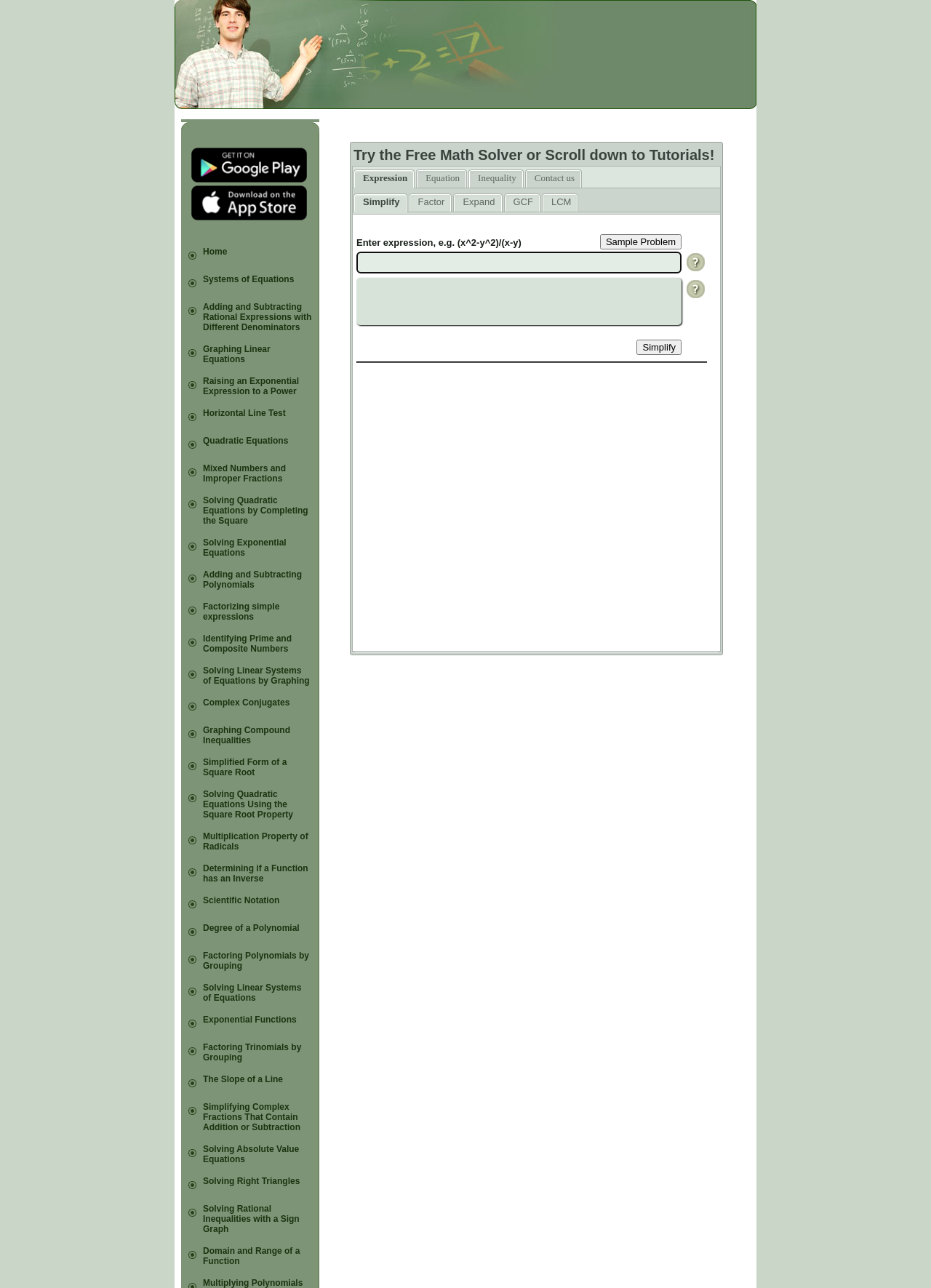Please identify the bounding box coordinates of the area that needs to be clicked to fulfill the following instruction: "Click on the 'Graphing Linear Equations' link."

[0.218, 0.267, 0.29, 0.283]